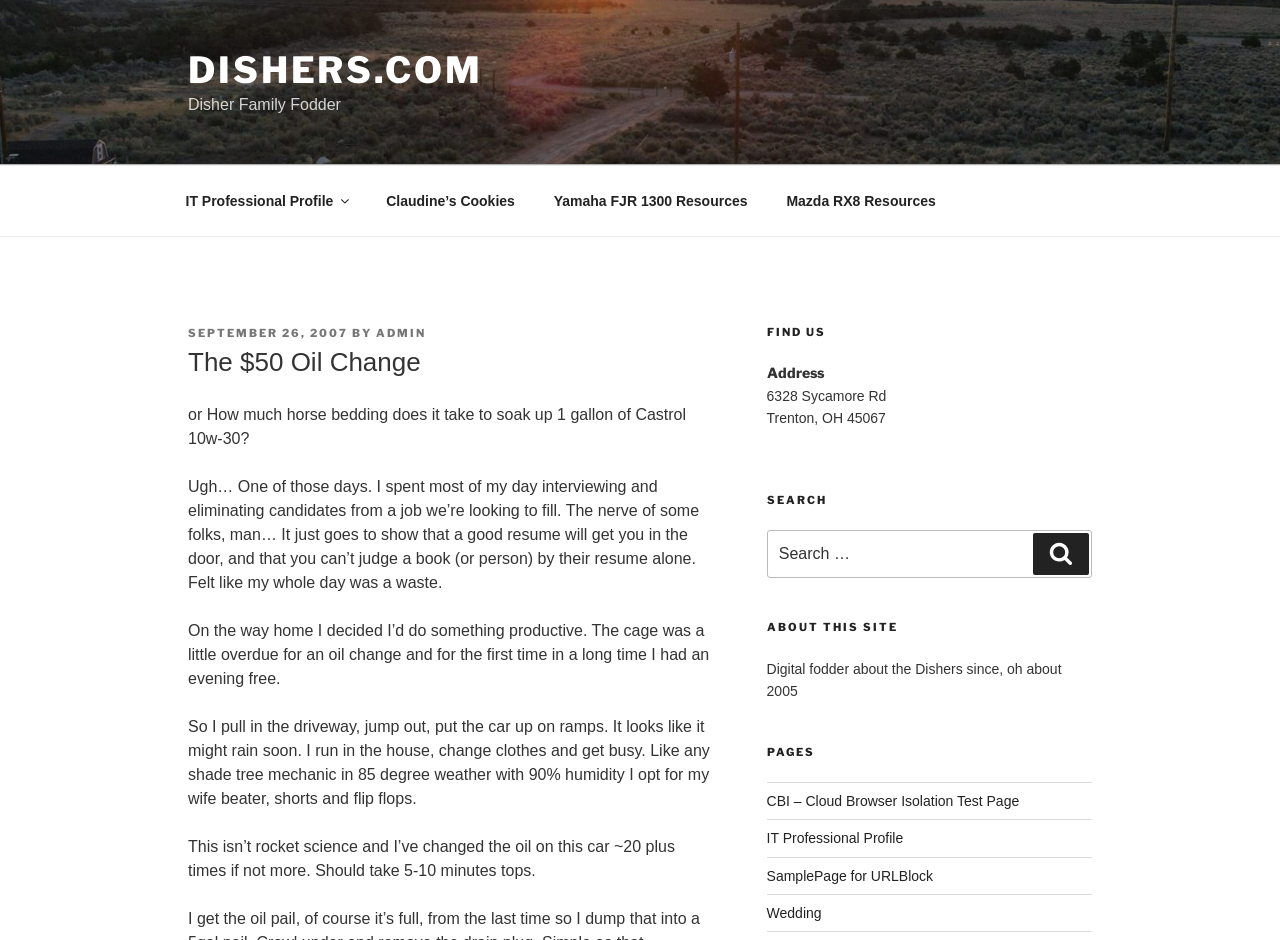Please determine the bounding box coordinates for the element that should be clicked to follow these instructions: "Check the 'FIND US' section".

[0.599, 0.346, 0.853, 0.362]